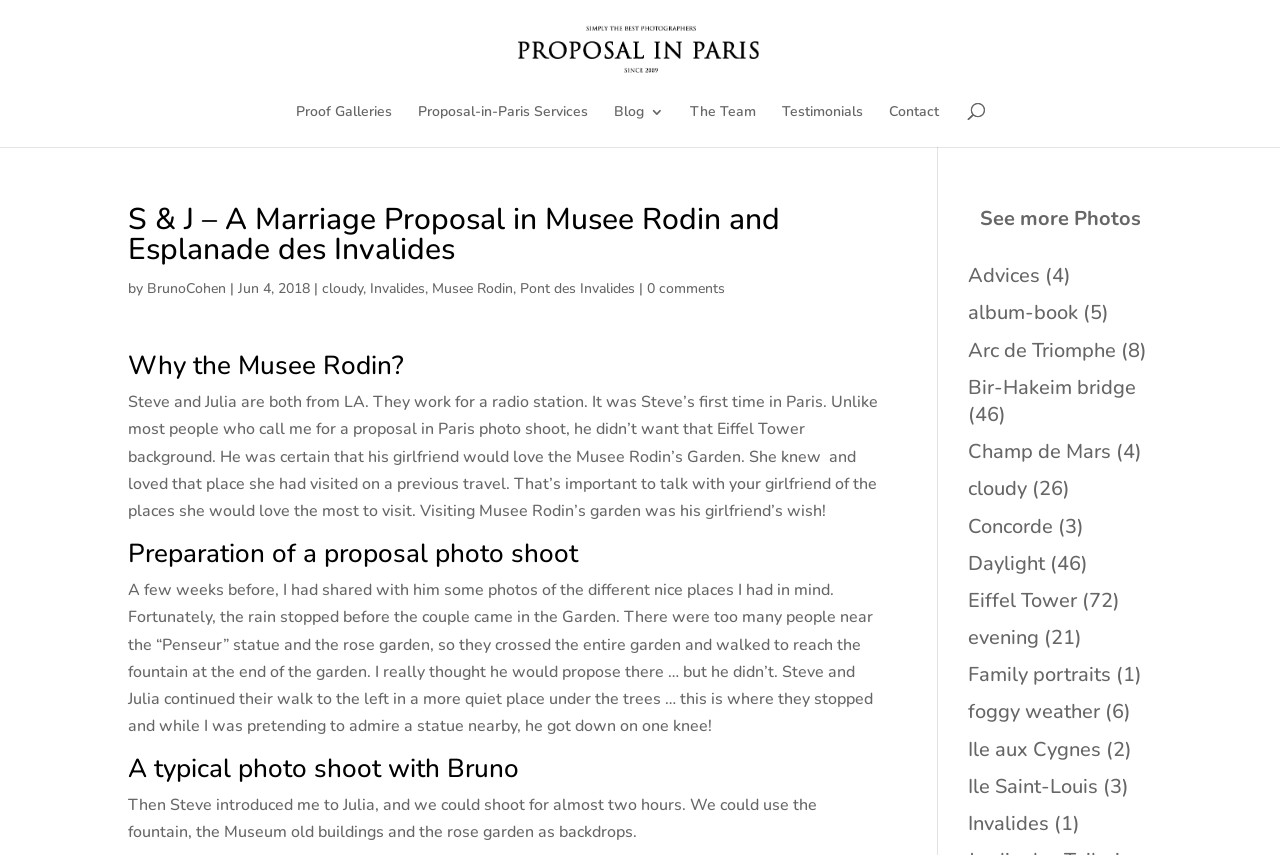Please identify the bounding box coordinates of the element's region that I should click in order to complete the following instruction: "Click on 'Proposal in Paris - The best Paris proposal Photographer'". The bounding box coordinates consist of four float numbers between 0 and 1, i.e., [left, top, right, bottom].

[0.403, 0.044, 0.599, 0.07]